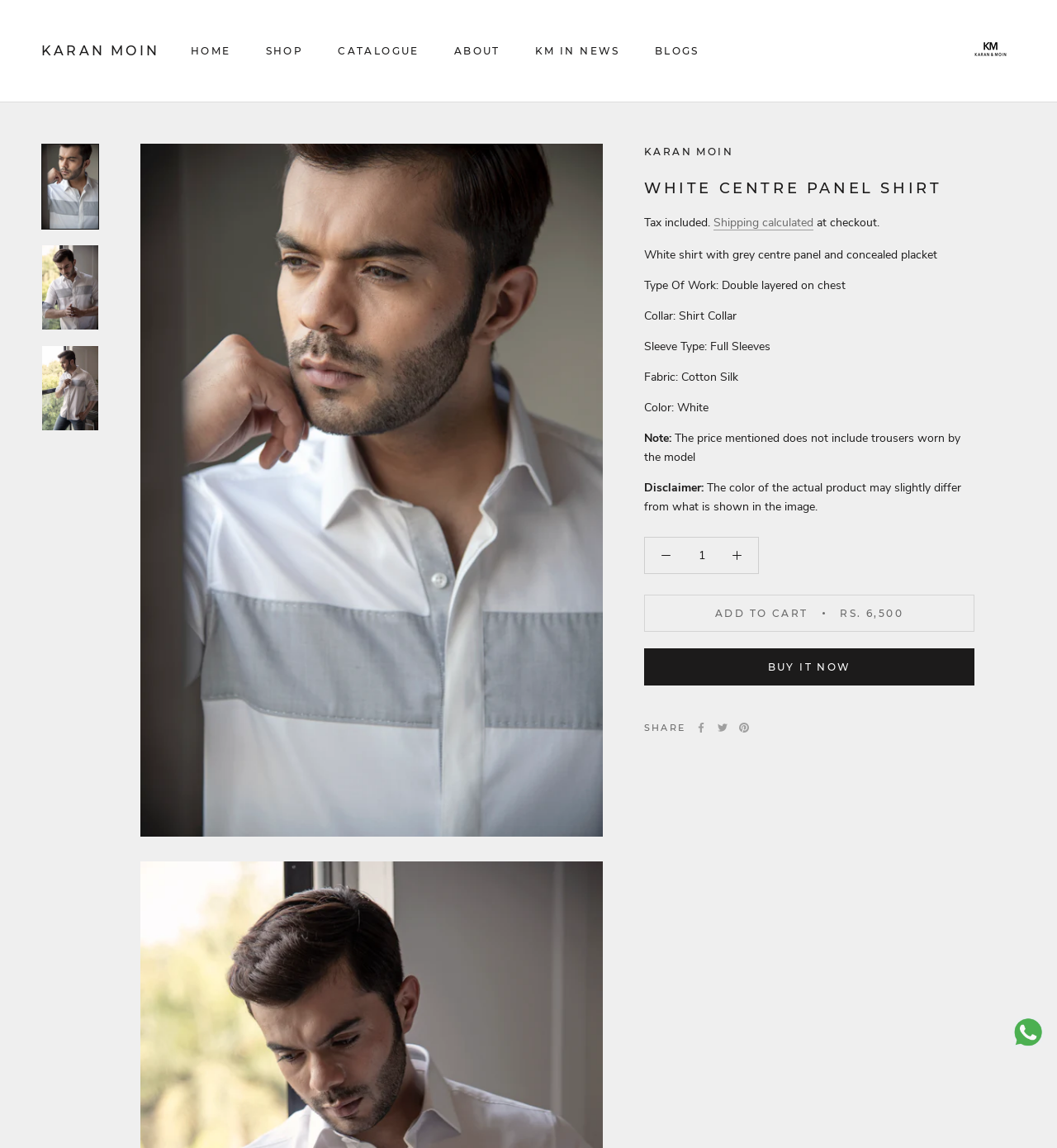Please locate the bounding box coordinates of the element that should be clicked to complete the given instruction: "Click on the 'ADD TO CART' button".

[0.609, 0.518, 0.922, 0.55]